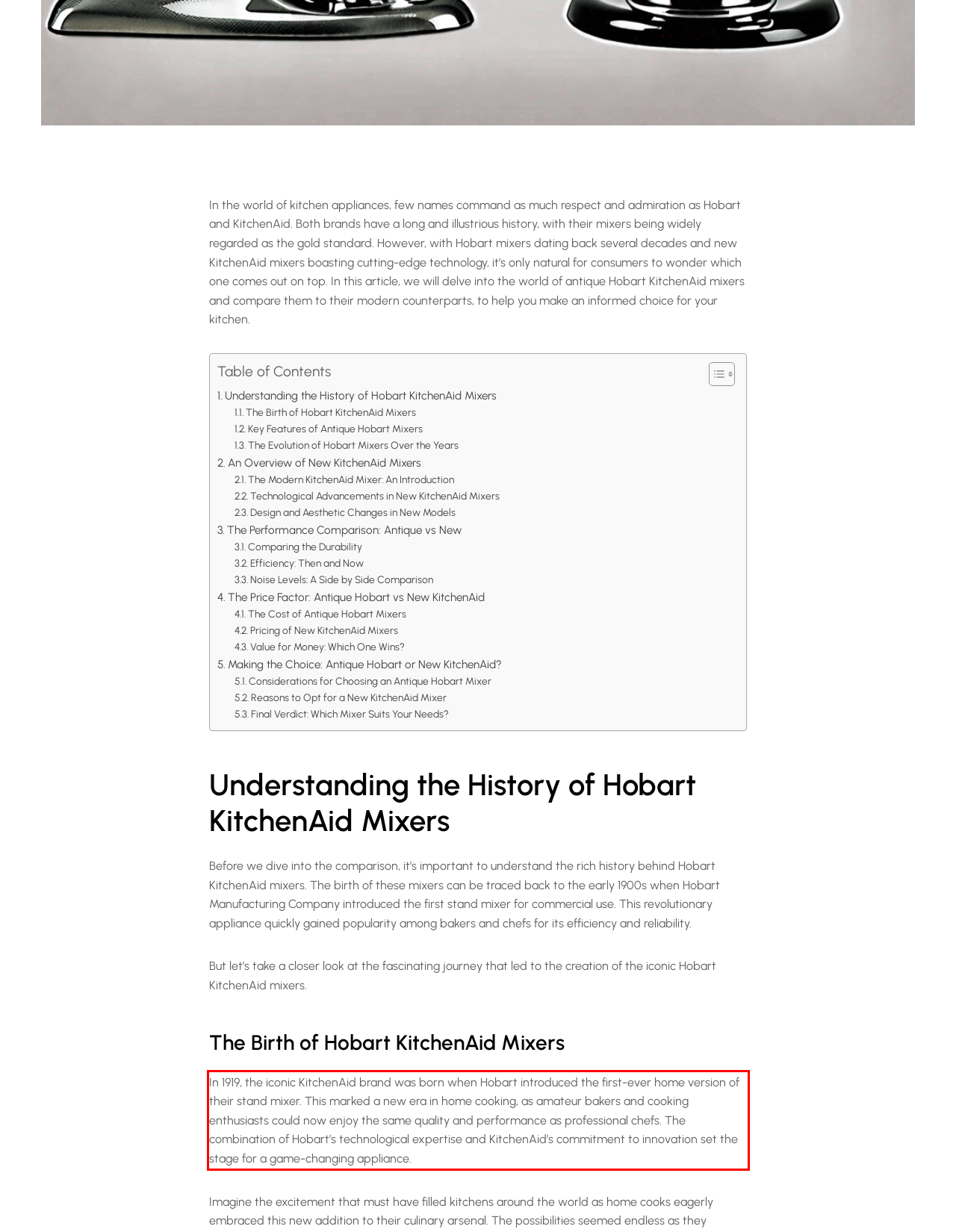Your task is to recognize and extract the text content from the UI element enclosed in the red bounding box on the webpage screenshot.

In 1919, the iconic KitchenAid brand was born when Hobart introduced the first-ever home version of their stand mixer. This marked a new era in home cooking, as amateur bakers and cooking enthusiasts could now enjoy the same quality and performance as professional chefs. The combination of Hobart’s technological expertise and KitchenAid’s commitment to innovation set the stage for a game-changing appliance.